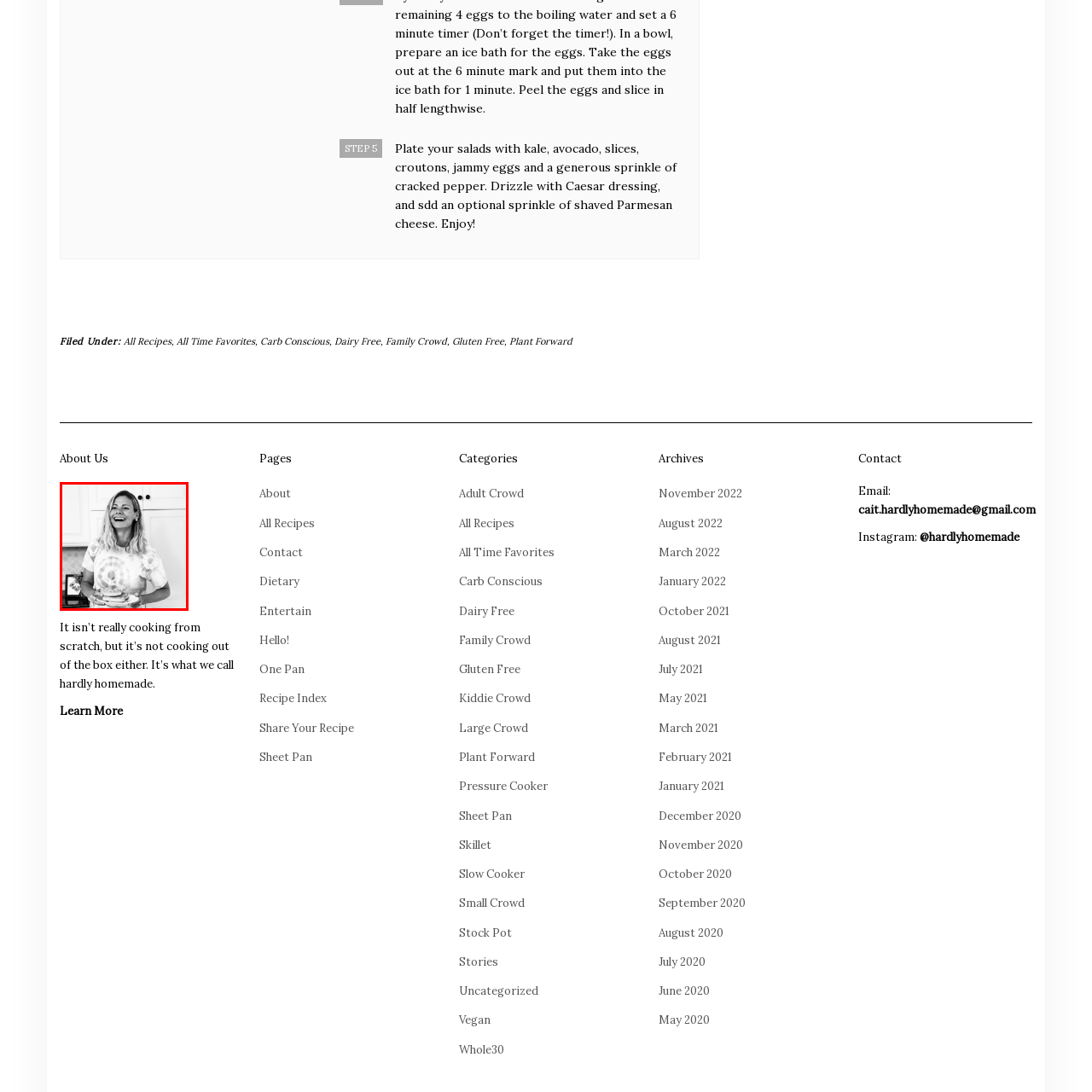What is the individual holding?
Observe the image within the red bounding box and give a detailed and thorough answer to the question.

The individual in the image is holding a beautifully plated dish, which suggests a passion for cooking and sharing delightful meals, and captures a moment of culinary delight.